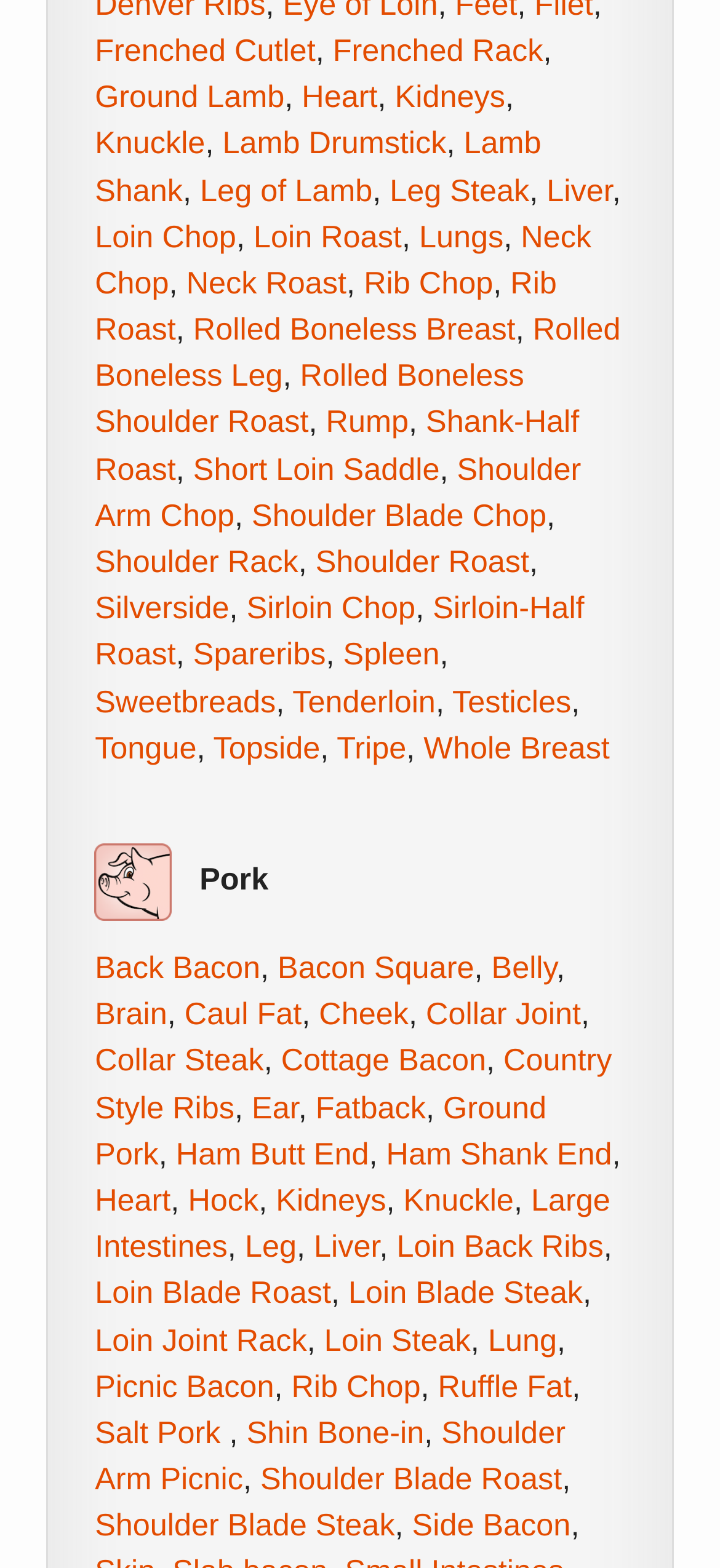Look at the image and give a detailed response to the following question: What is the purpose of the commas in the list?

The commas in the list appear to be separating individual items, allowing the user to easily distinguish between different types of meat and their corresponding cuts or preparations.